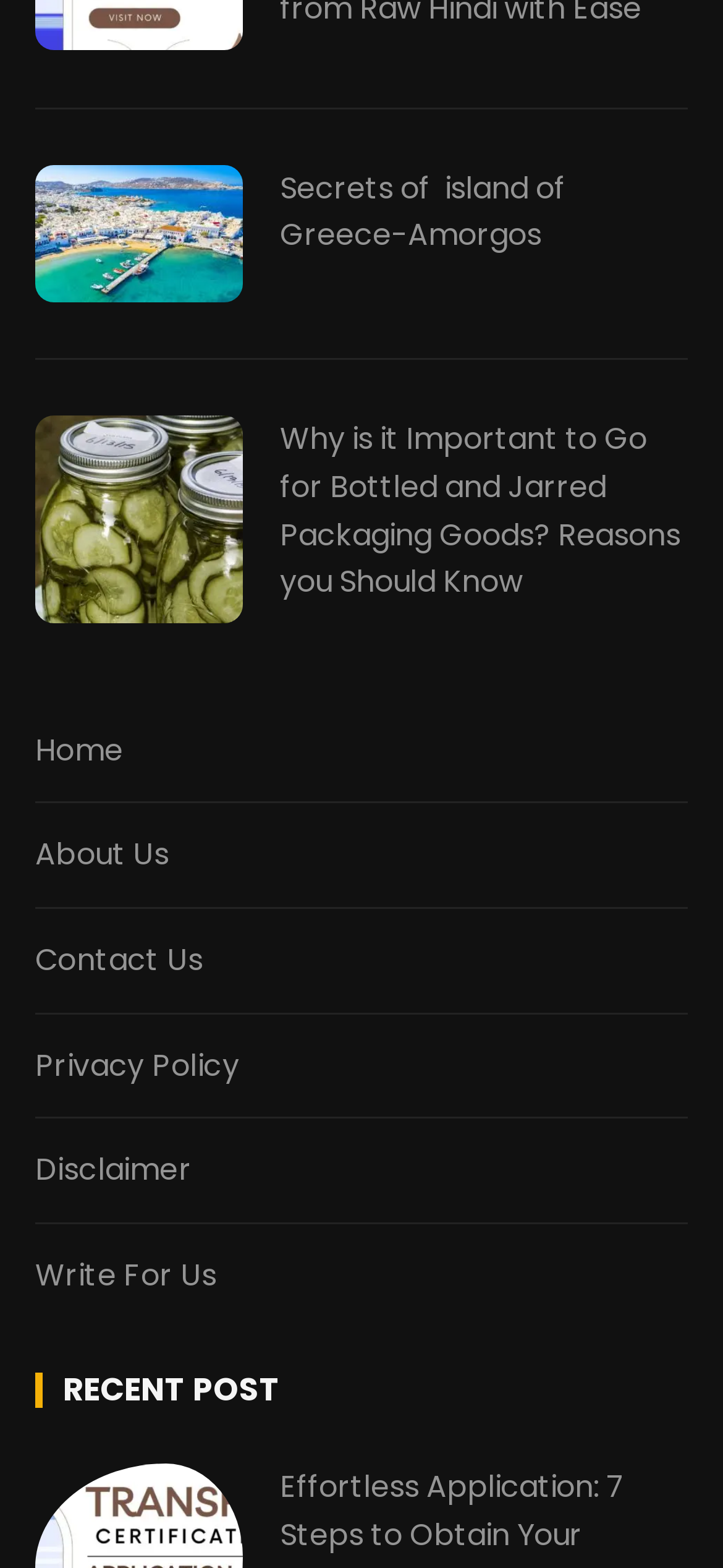Extract the bounding box coordinates for the HTML element that matches this description: "Privacy Policy". The coordinates should be four float numbers between 0 and 1, i.e., [left, top, right, bottom].

[0.048, 0.646, 0.952, 0.713]